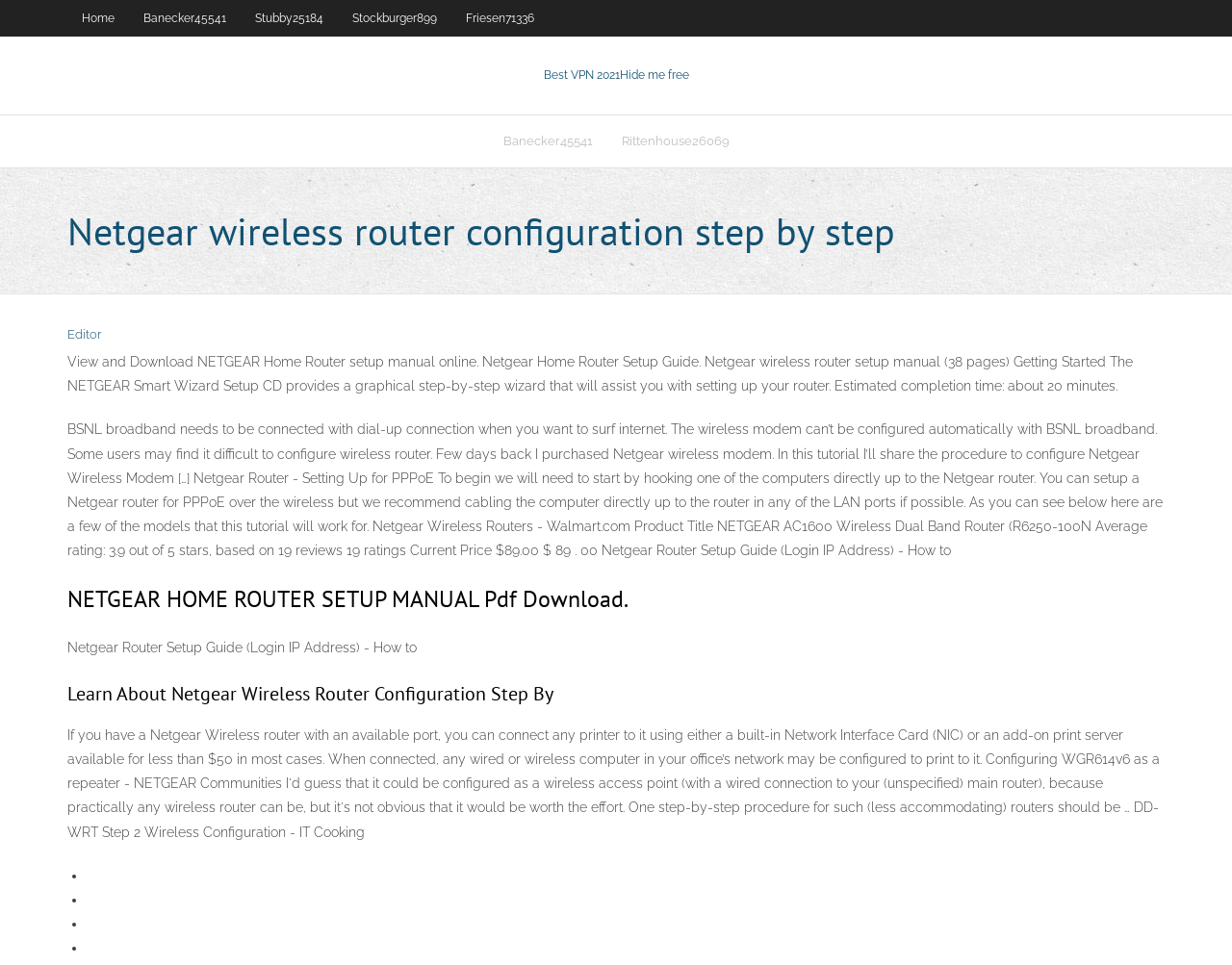Create an elaborate caption that covers all aspects of the webpage.

The webpage is about Netgear wireless router configuration, with a step-by-step guide. At the top, there are several links to different user profiles, including "Home", "Banecker45541", "Stubby25184", and others. Below these links, there is a prominent link to "Best VPN 2021Hide me free" with a description "Best VPN 2021" and "VPN 2021" next to it.

On the left side, there is a table of contents with links to different sections, including "Banecker45541" and "Rittenhouse26069". Above this table, there is a heading that reads "Netgear wireless router configuration step by step".

The main content of the page is a tutorial on setting up a Netgear wireless router. It starts with a brief introduction and then provides a step-by-step guide on how to configure the router, including setting up a PPPoE connection. The tutorial is accompanied by a description of the NETGEAR Smart Wizard Setup CD, which provides a graphical step-by-step wizard to assist with setting up the router.

Below the tutorial, there are several headings, including "NETGEAR HOME ROUTER SETUP MANUAL Pdf Download" and "Learn About Netgear Wireless Router Configuration Step By". At the very bottom of the page, there are four bullet points, but their contents are not specified.

There are no images on the page, but there are several links to external resources, including Walmart.com. The overall content of the page is focused on providing a detailed guide to setting up a Netgear wireless router.